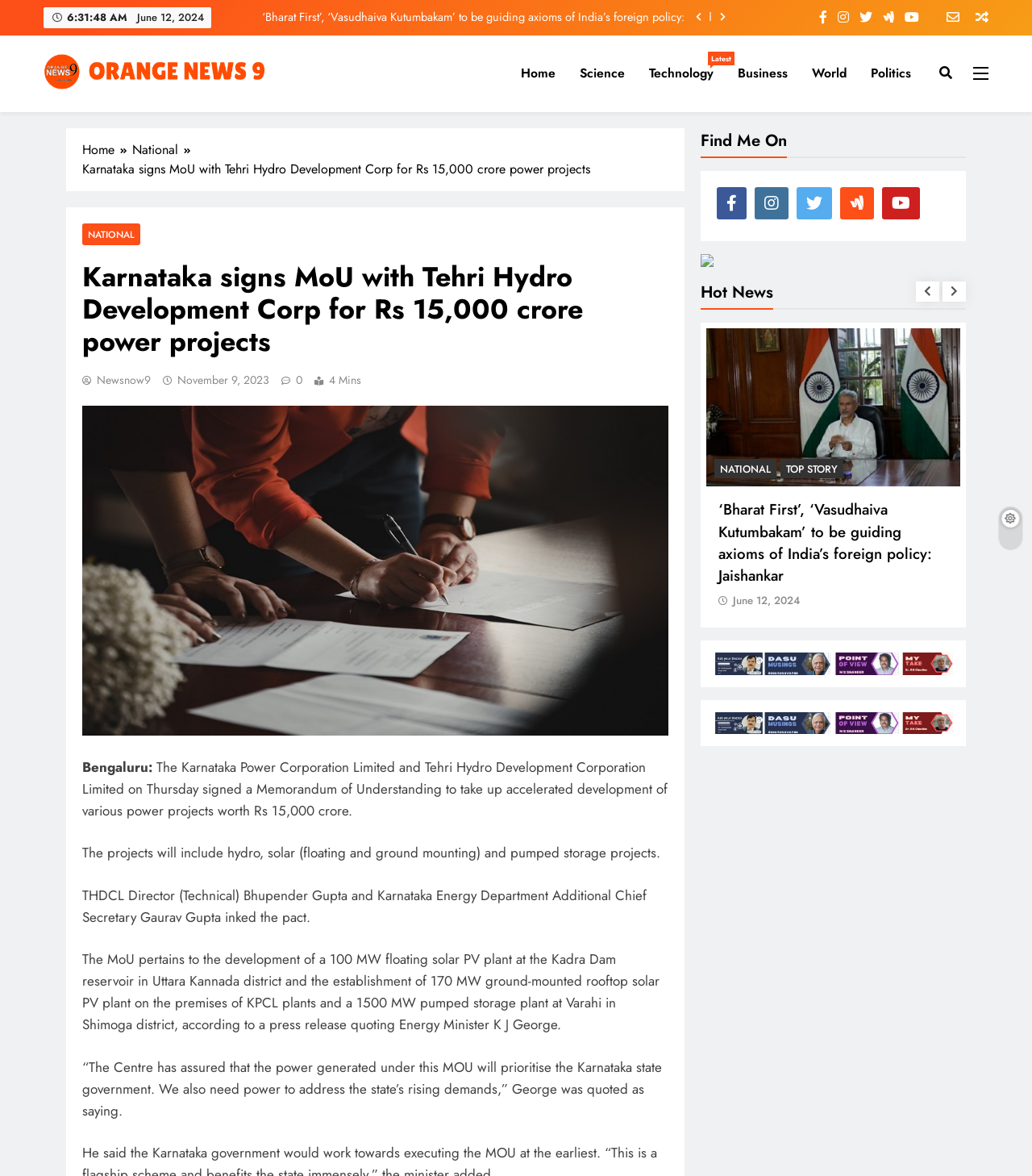Determine the bounding box coordinates of the clickable region to execute the instruction: "Explore the 'Working dog CA' panel". The coordinates should be four float numbers between 0 and 1, denoted as [left, top, right, bottom].

None